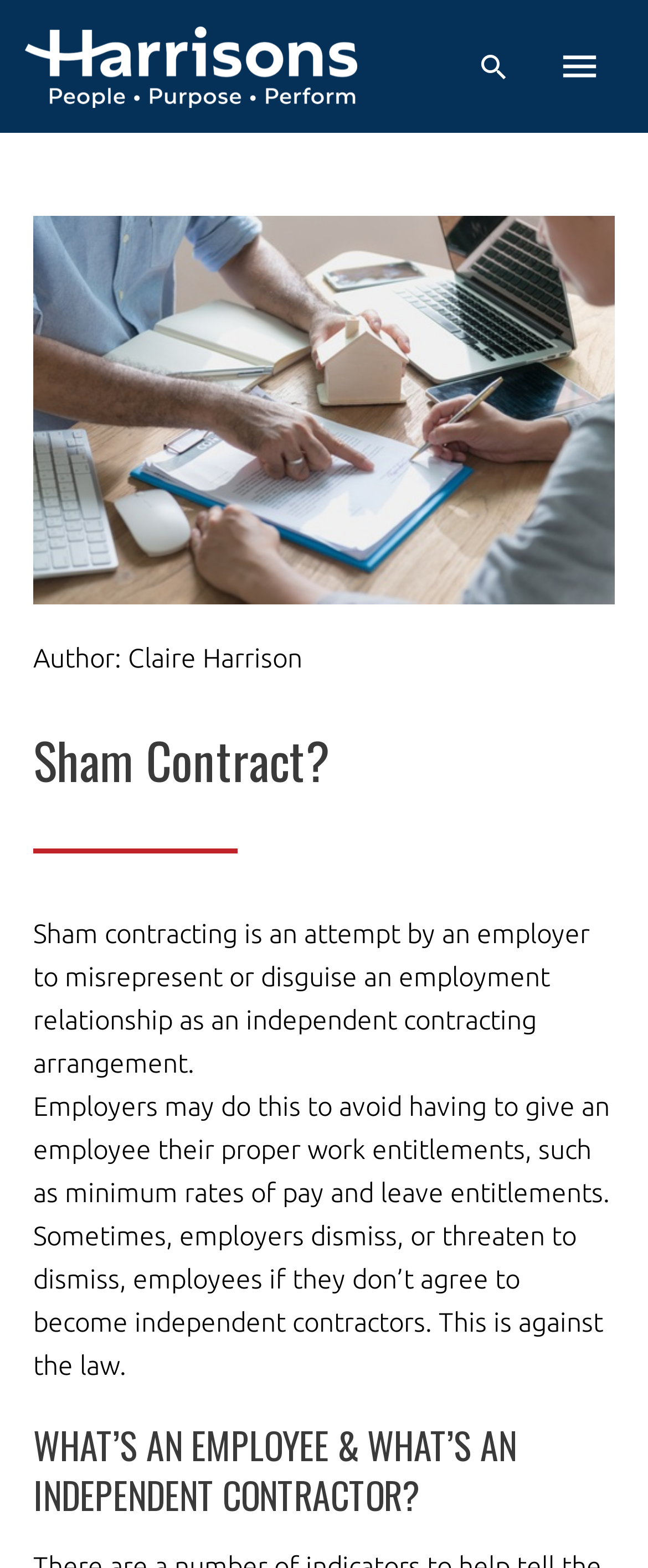Please answer the following question using a single word or phrase: 
Who is the author of this article?

Claire Harrison